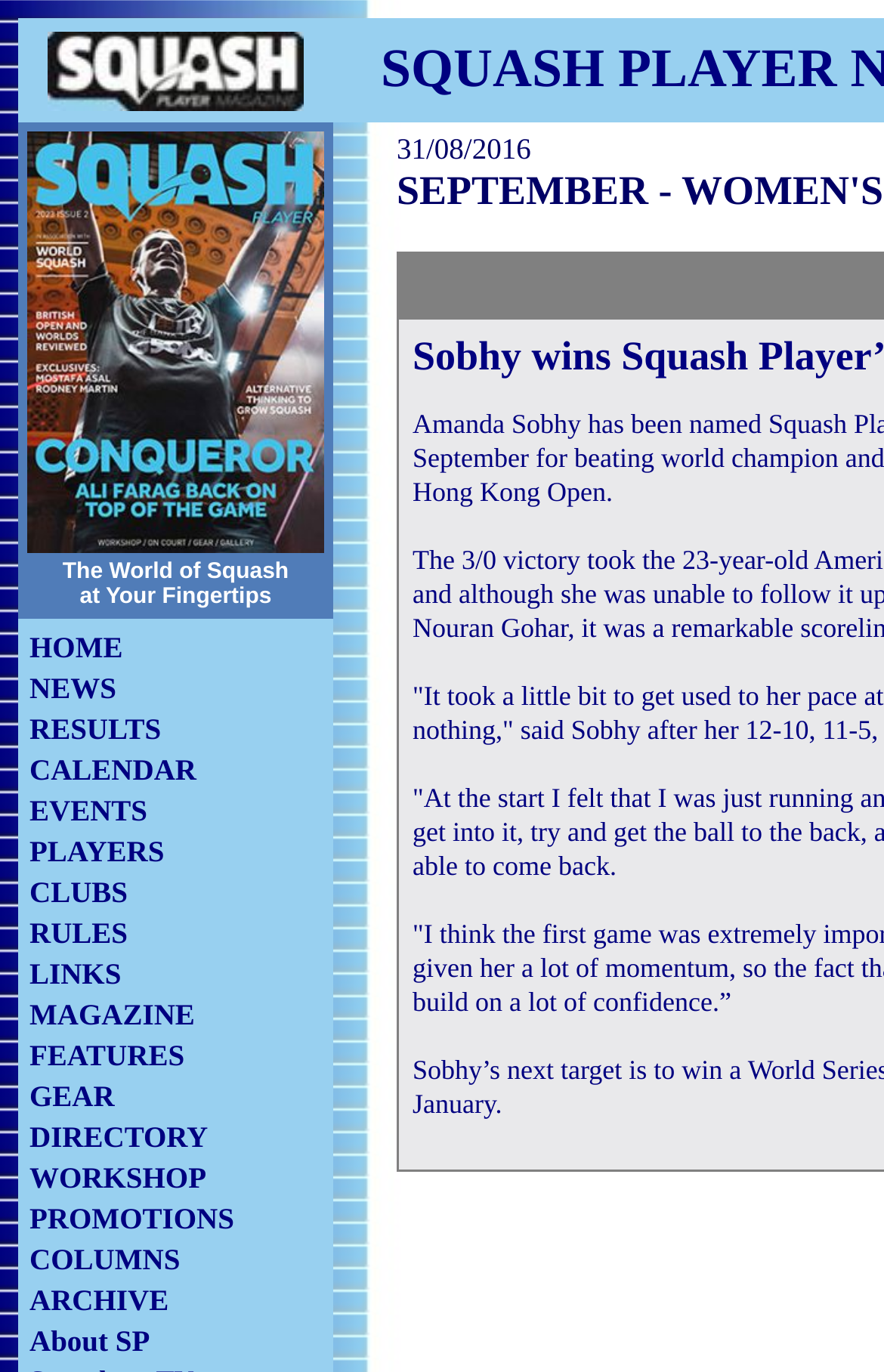Find the bounding box coordinates corresponding to the UI element with the description: "About SP". The coordinates should be formatted as [left, top, right, bottom], with values as floats between 0 and 1.

[0.033, 0.965, 0.17, 0.99]